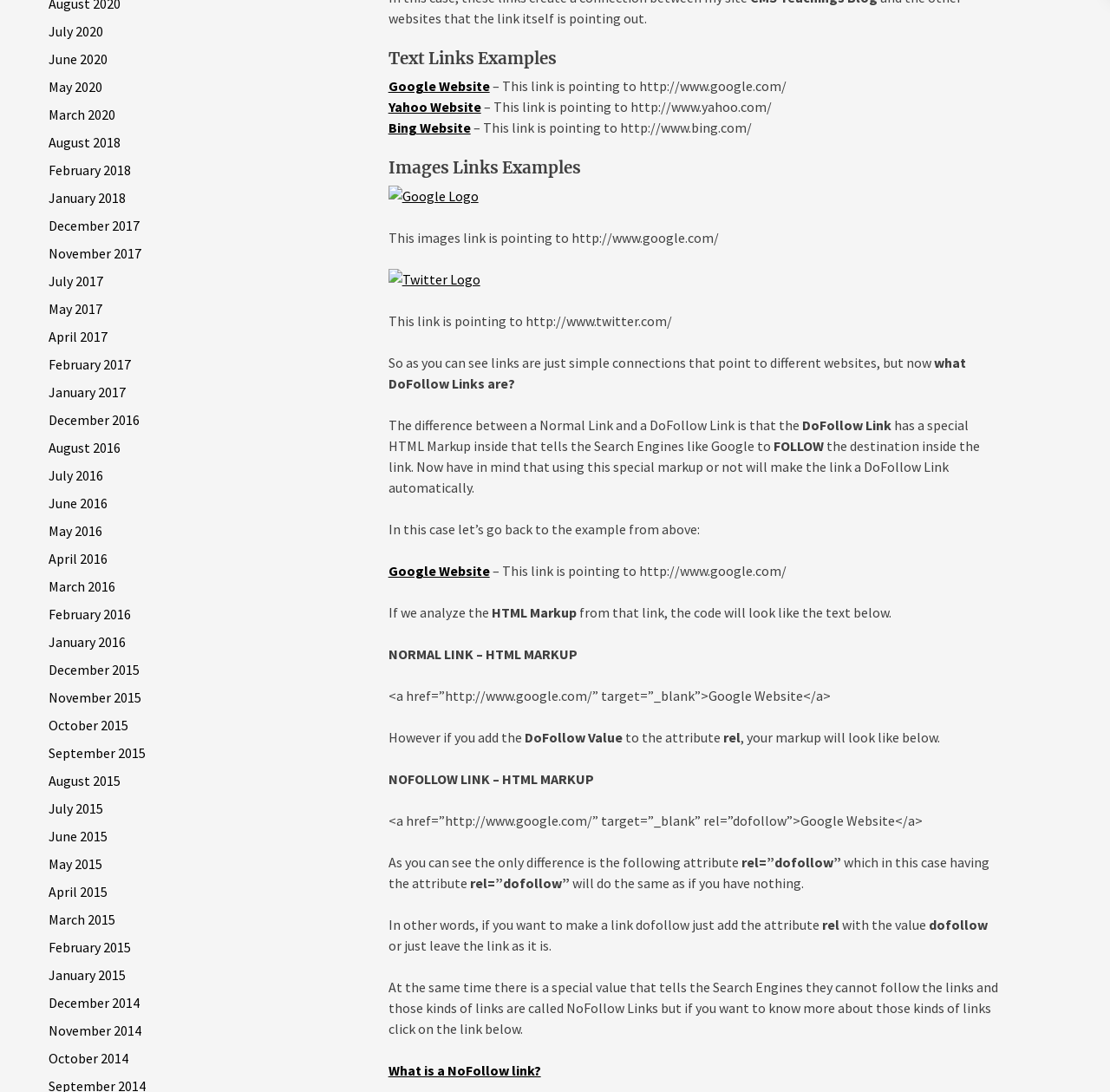What is the text of the first heading on the webpage?
Using the information presented in the image, please offer a detailed response to the question.

The first heading on the webpage is 'Text Links Examples', which is located at the top of the page with a bounding box coordinate of [0.35, 0.045, 0.9, 0.063].